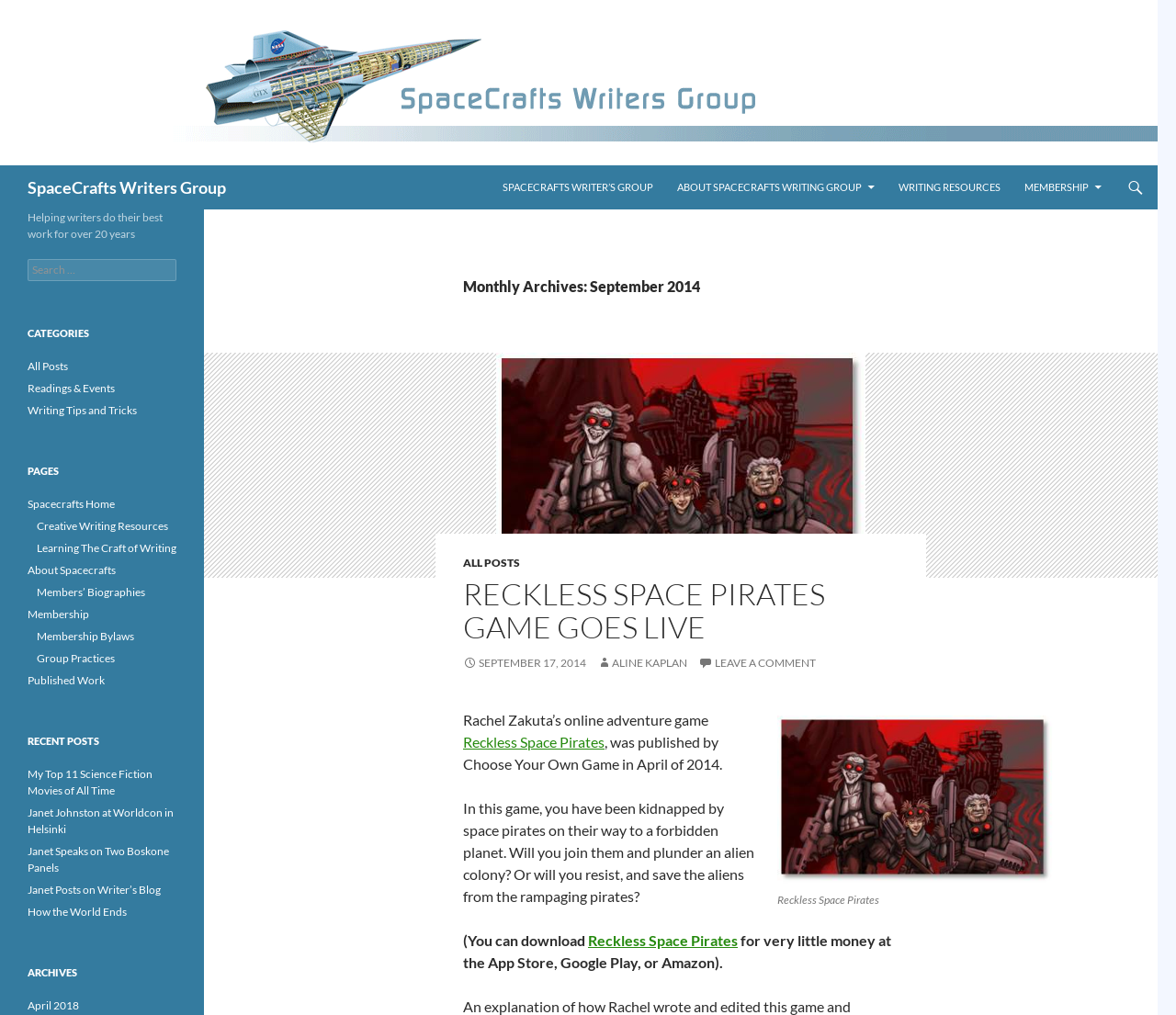Specify the bounding box coordinates of the area to click in order to follow the given instruction: "Read about Reckless Space Pirates game."

[0.394, 0.567, 0.702, 0.636]